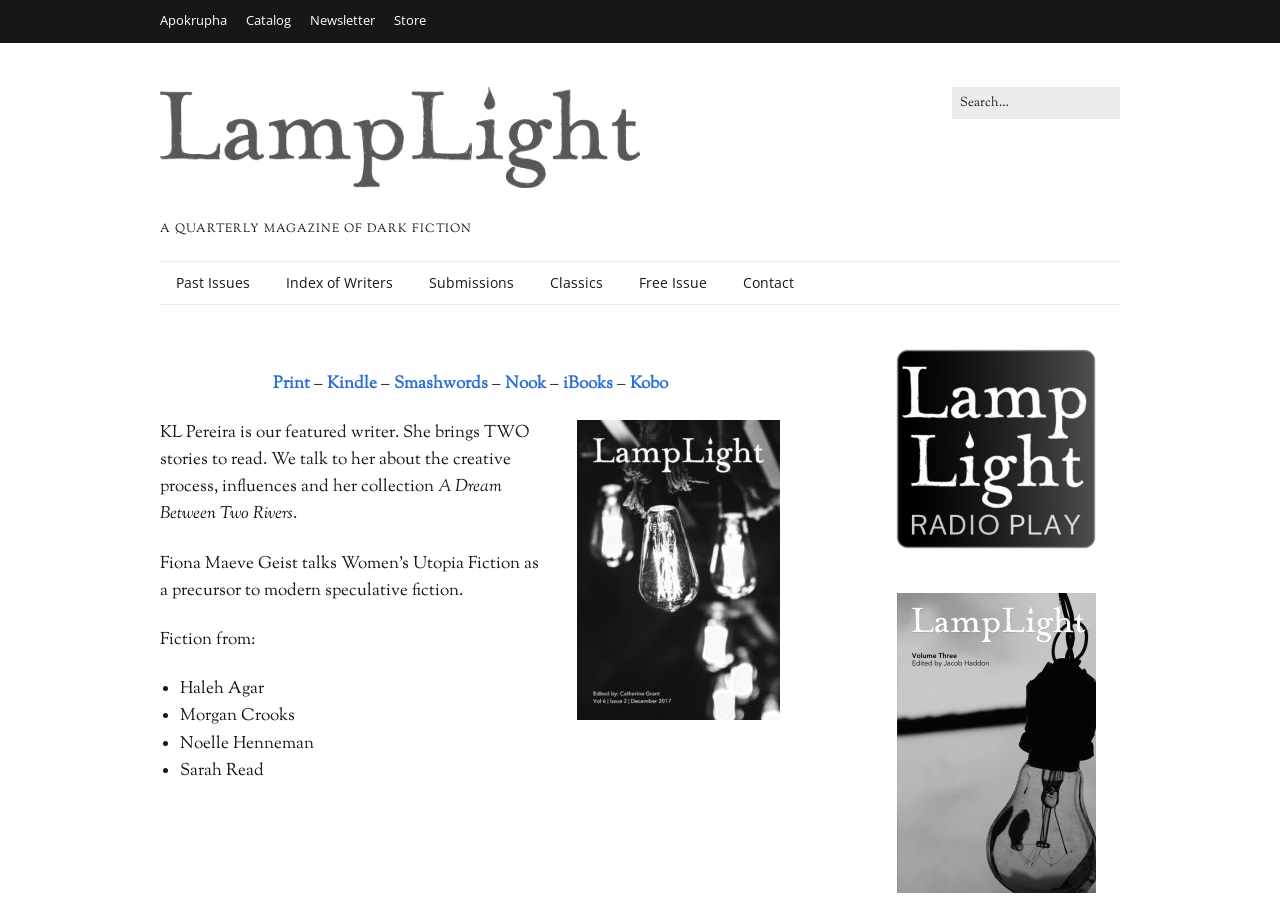Using the provided description: "Terms & Conditions", find the bounding box coordinates of the corresponding UI element. The output should be four float numbers between 0 and 1, in the format [left, top, right, bottom].

None